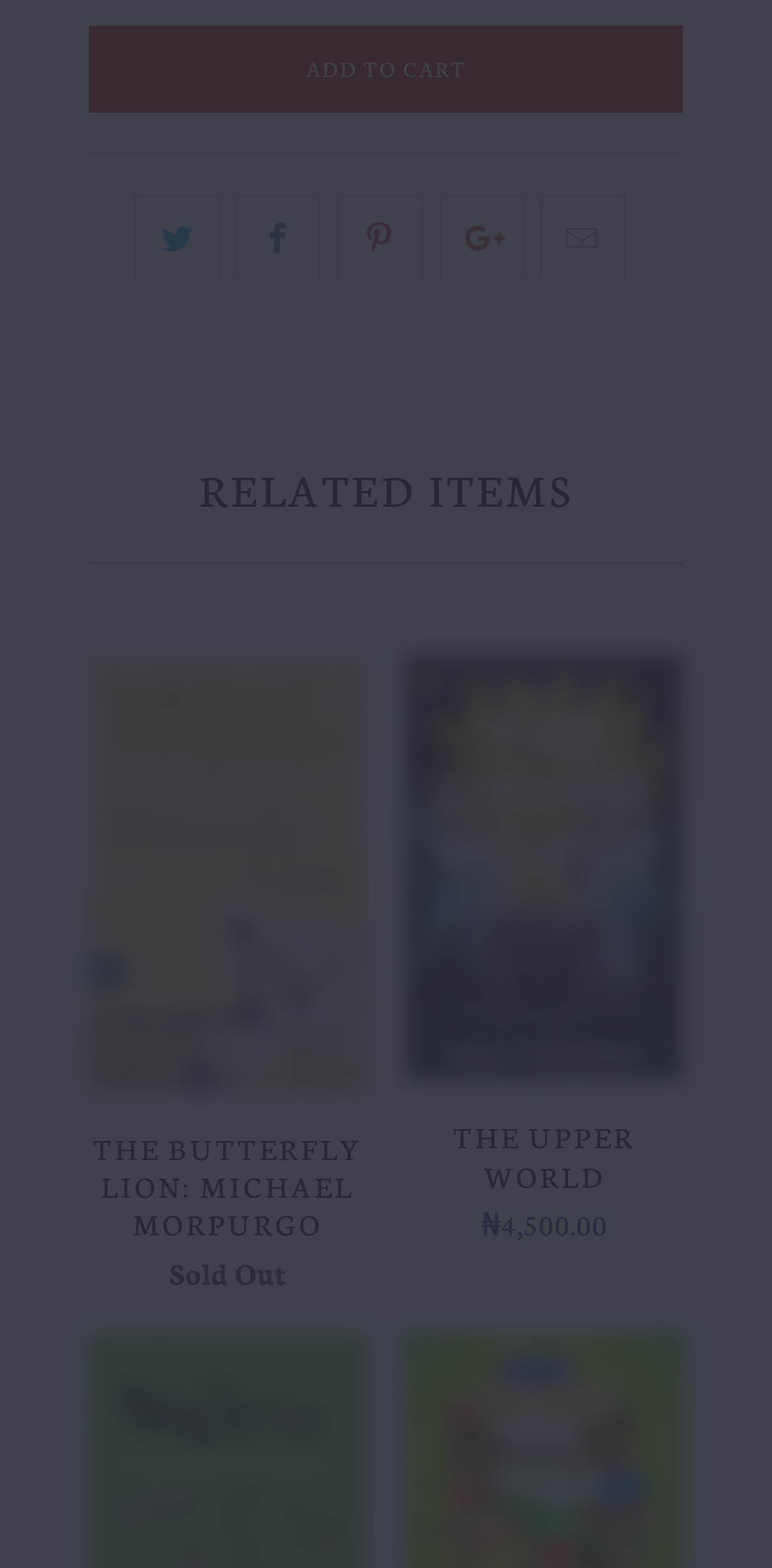How many icons are above the 'RELATED ITEMS' heading?
Please describe in detail the information shown in the image to answer the question.

I counted the number of link elements with icons above the 'RELATED ITEMS' heading, and there are five of them.